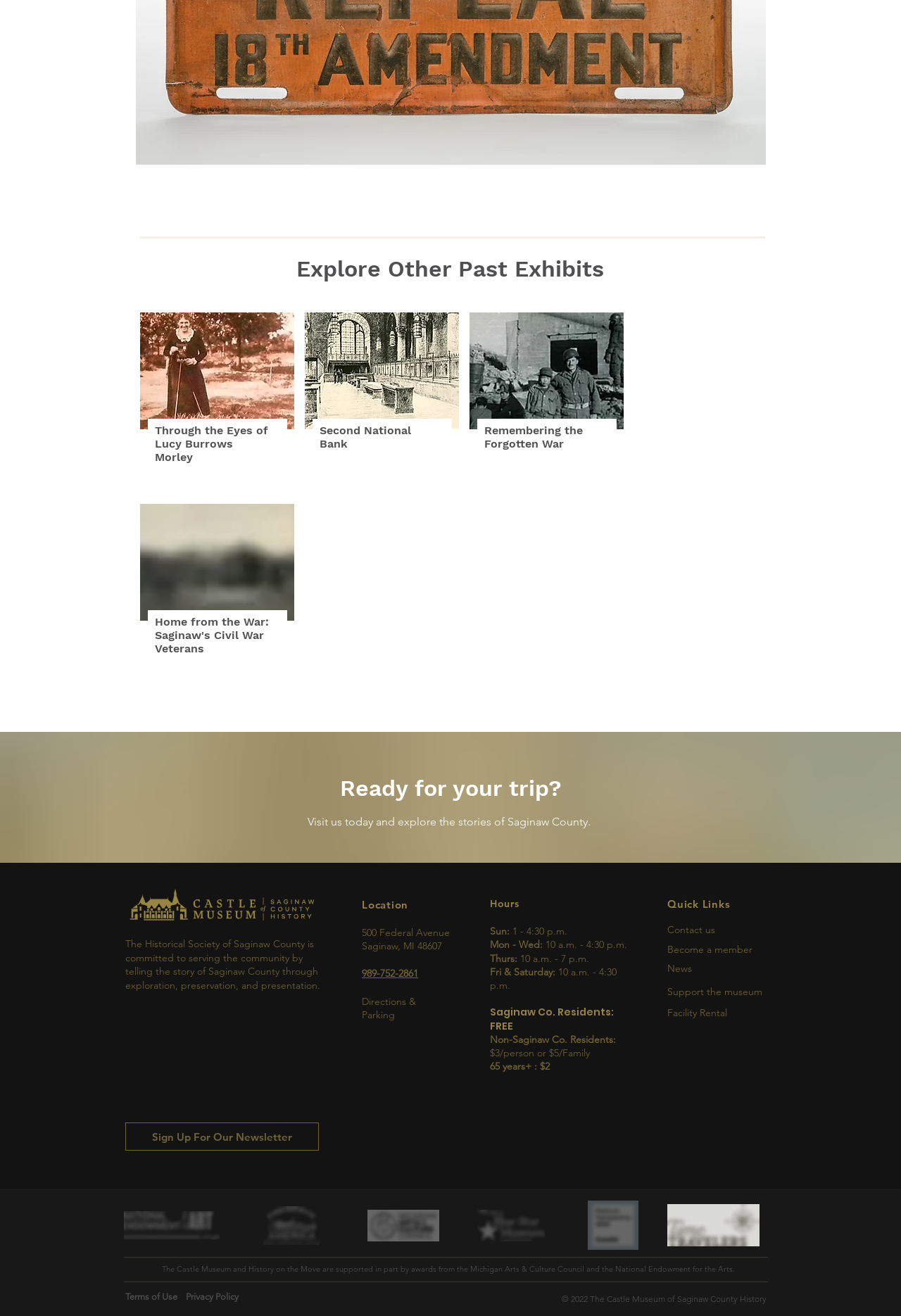What is the name of the exhibit with the image 'Lucy-Burrows-Morley-Exhibit-Saginaw-Coun.jpg'?
Provide a concise answer using a single word or phrase based on the image.

Through the Eyes of Lucy Burrows Morley